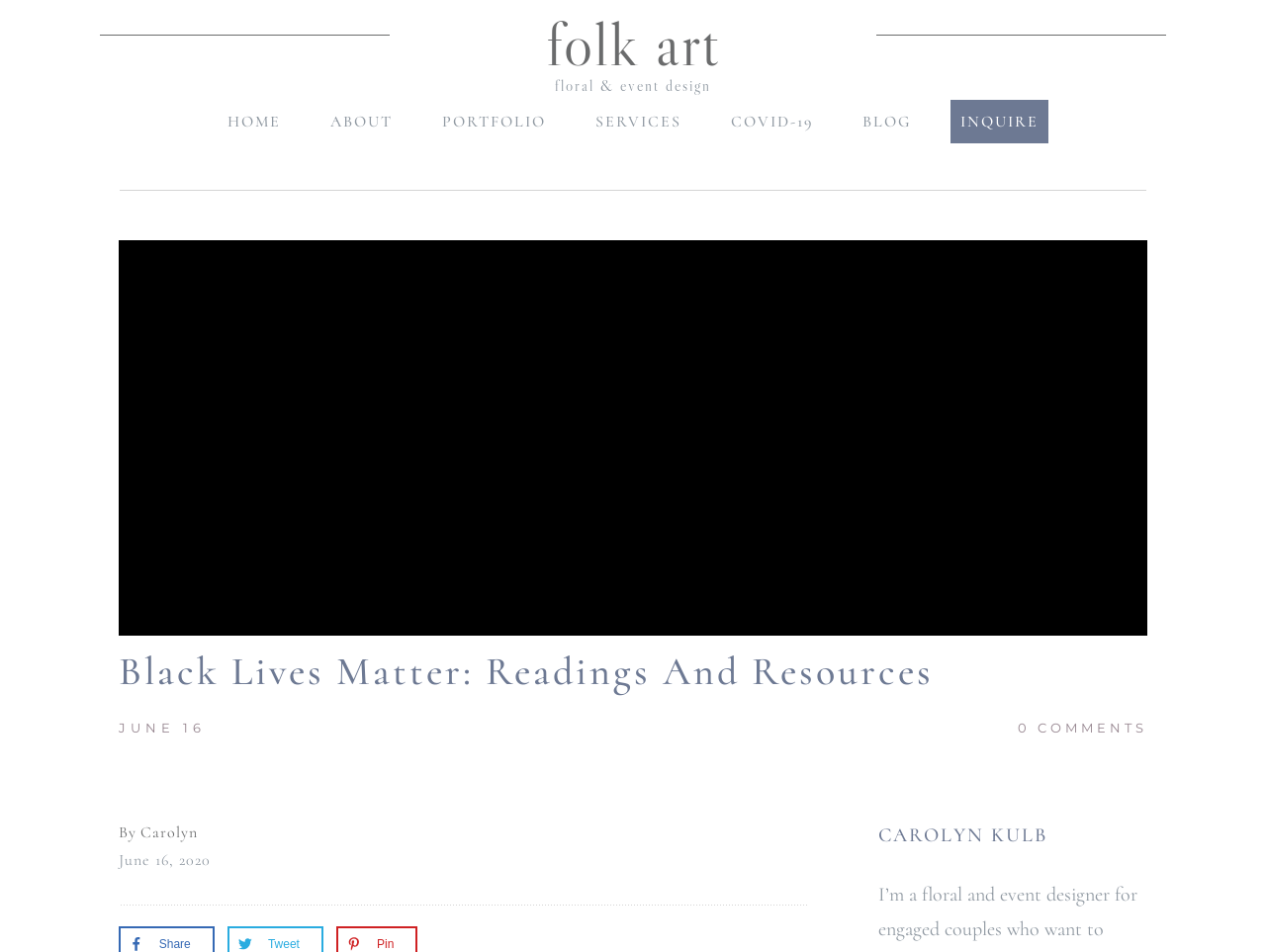Locate the bounding box coordinates of the clickable area to execute the instruction: "read about the author". Provide the coordinates as four float numbers between 0 and 1, represented as [left, top, right, bottom].

[0.694, 0.861, 0.827, 0.894]